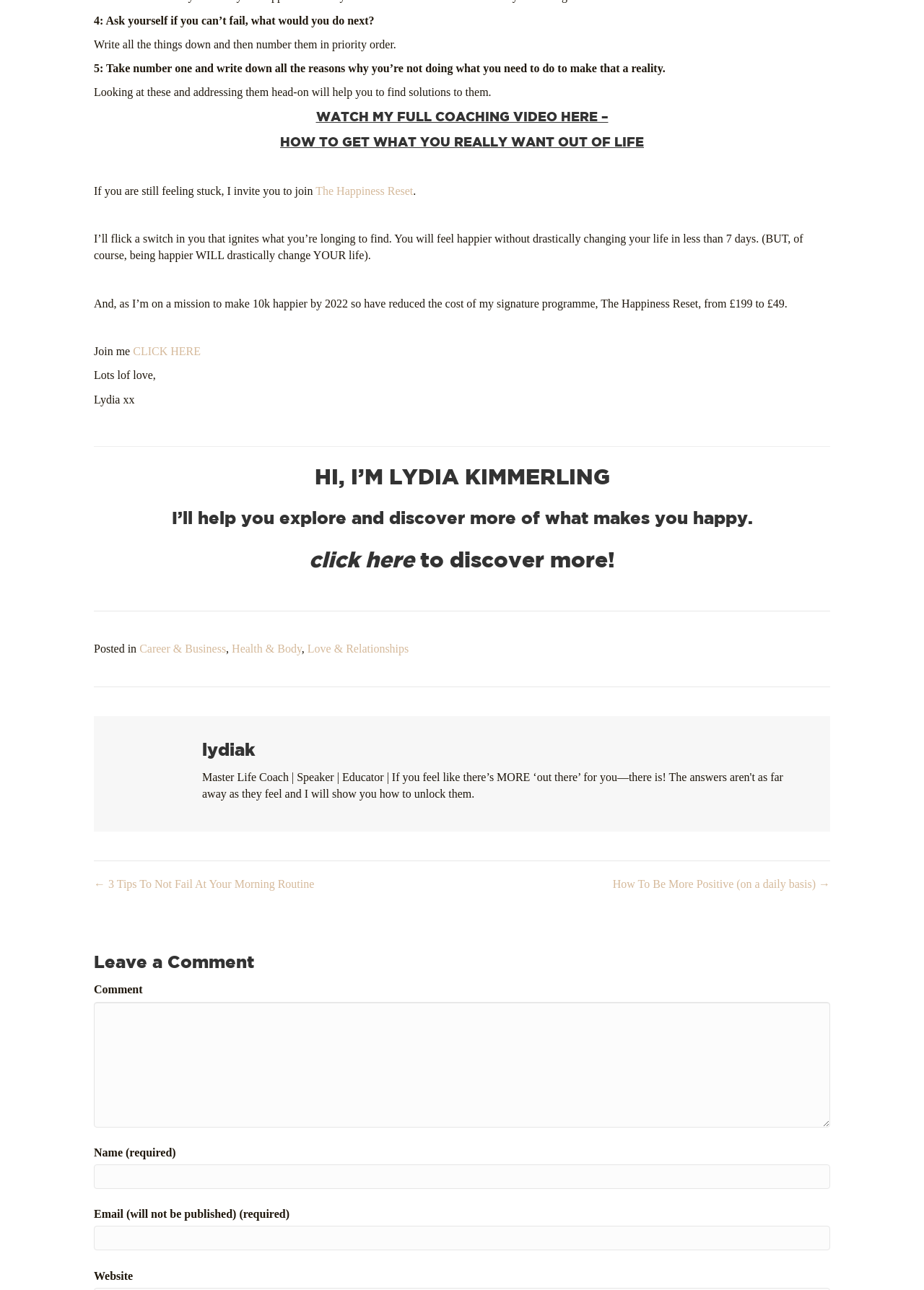Determine the bounding box coordinates for the region that must be clicked to execute the following instruction: "Leave a comment".

[0.102, 0.736, 0.898, 0.755]